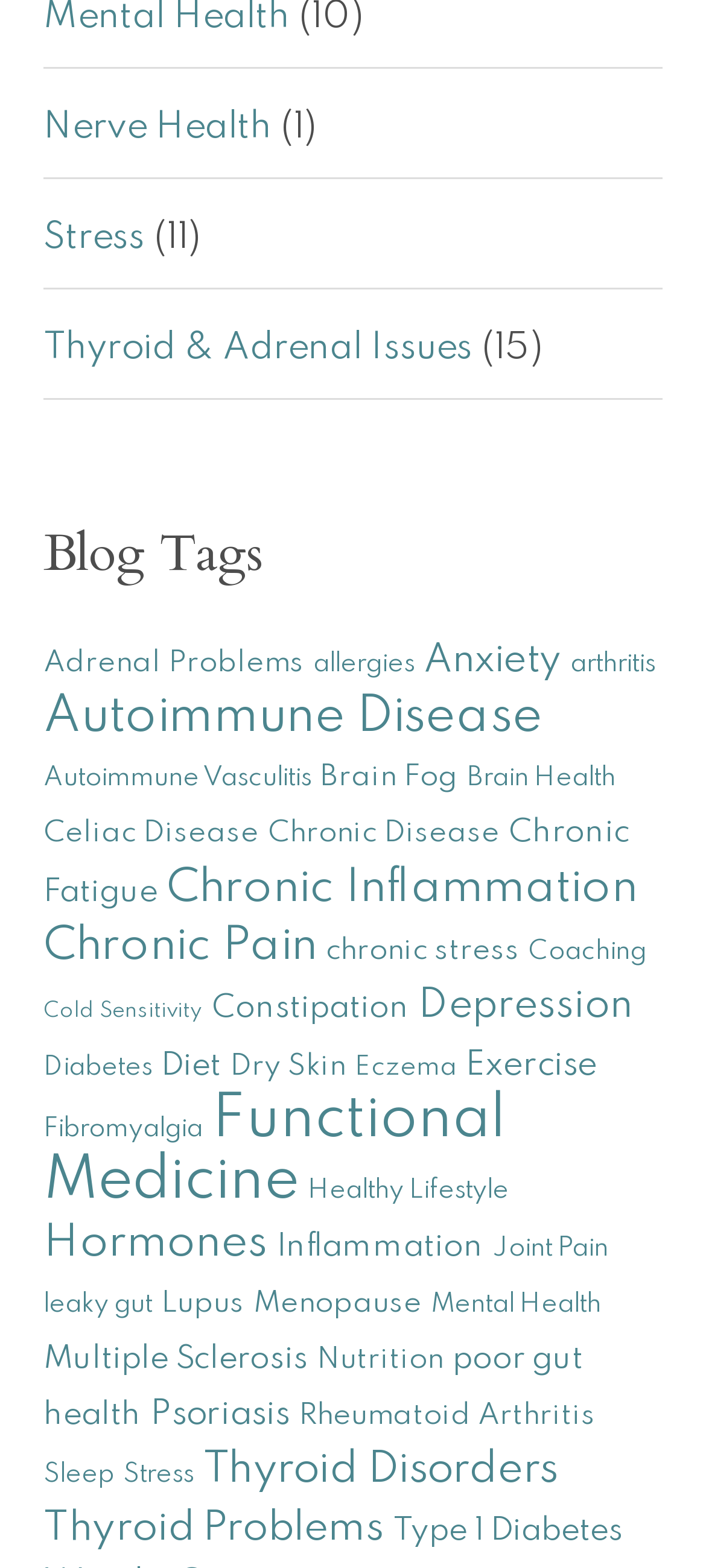Can you provide the bounding box coordinates for the element that should be clicked to implement the instruction: "Learn about Functional Medicine"?

[0.062, 0.696, 0.715, 0.773]